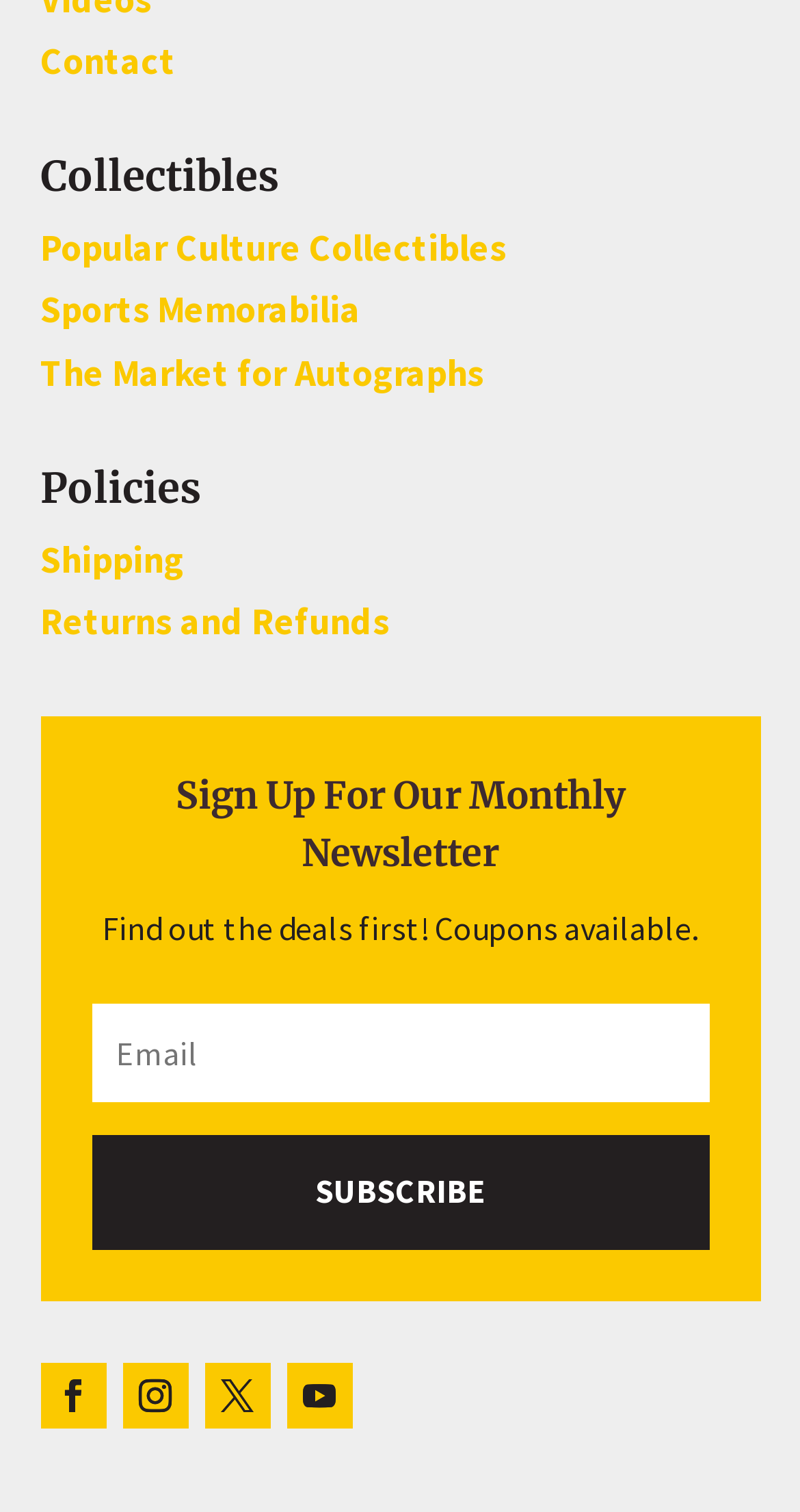Determine the bounding box coordinates for the region that must be clicked to execute the following instruction: "Subscribe to the newsletter".

[0.114, 0.75, 0.886, 0.827]